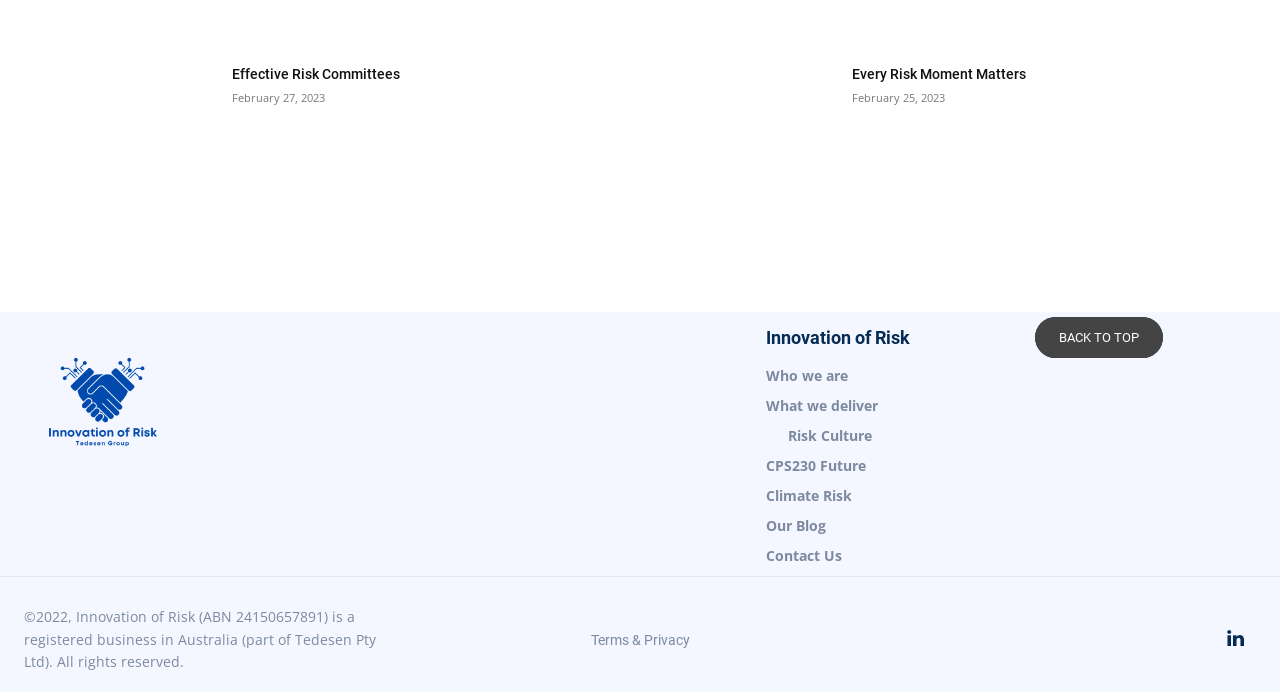How many main sections are there in the webpage?
Answer the question with as much detail as you can, using the image as a reference.

There are three main sections in the webpage, each with a heading element: 'Effective Risk Committees', 'Every Risk Moment Matters', and 'Innovation of Risk'.